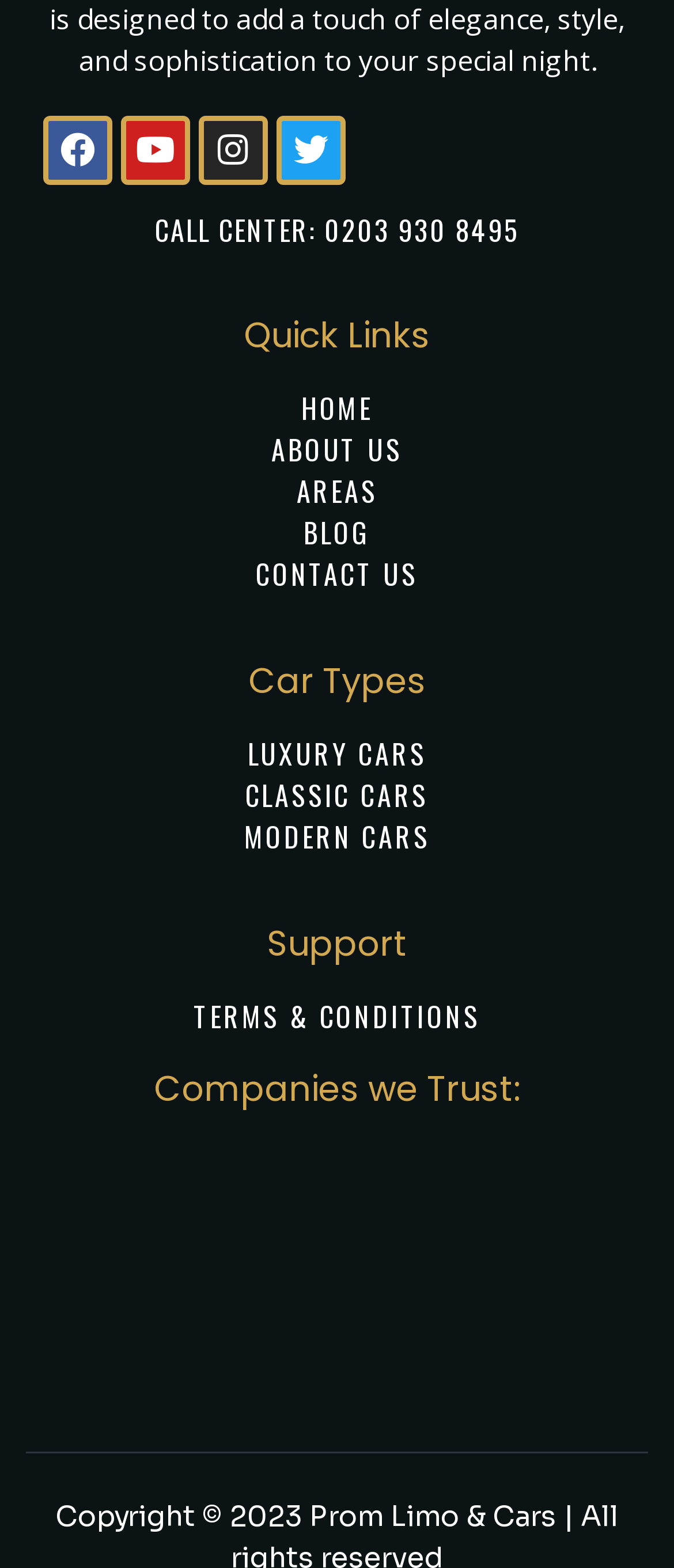Locate the bounding box coordinates of the clickable part needed for the task: "Read the blog".

[0.451, 0.326, 0.549, 0.353]